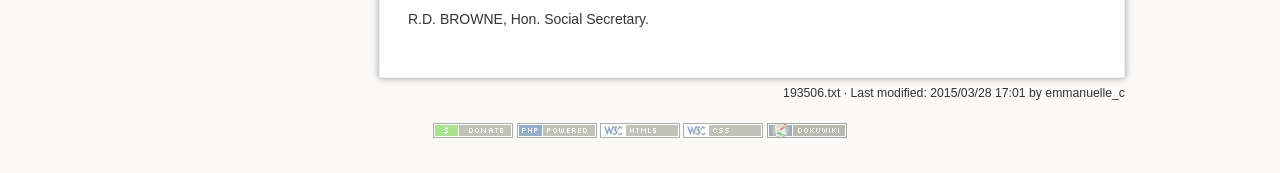Please answer the following question using a single word or phrase: 
What is the file name of the document?

193506.txt